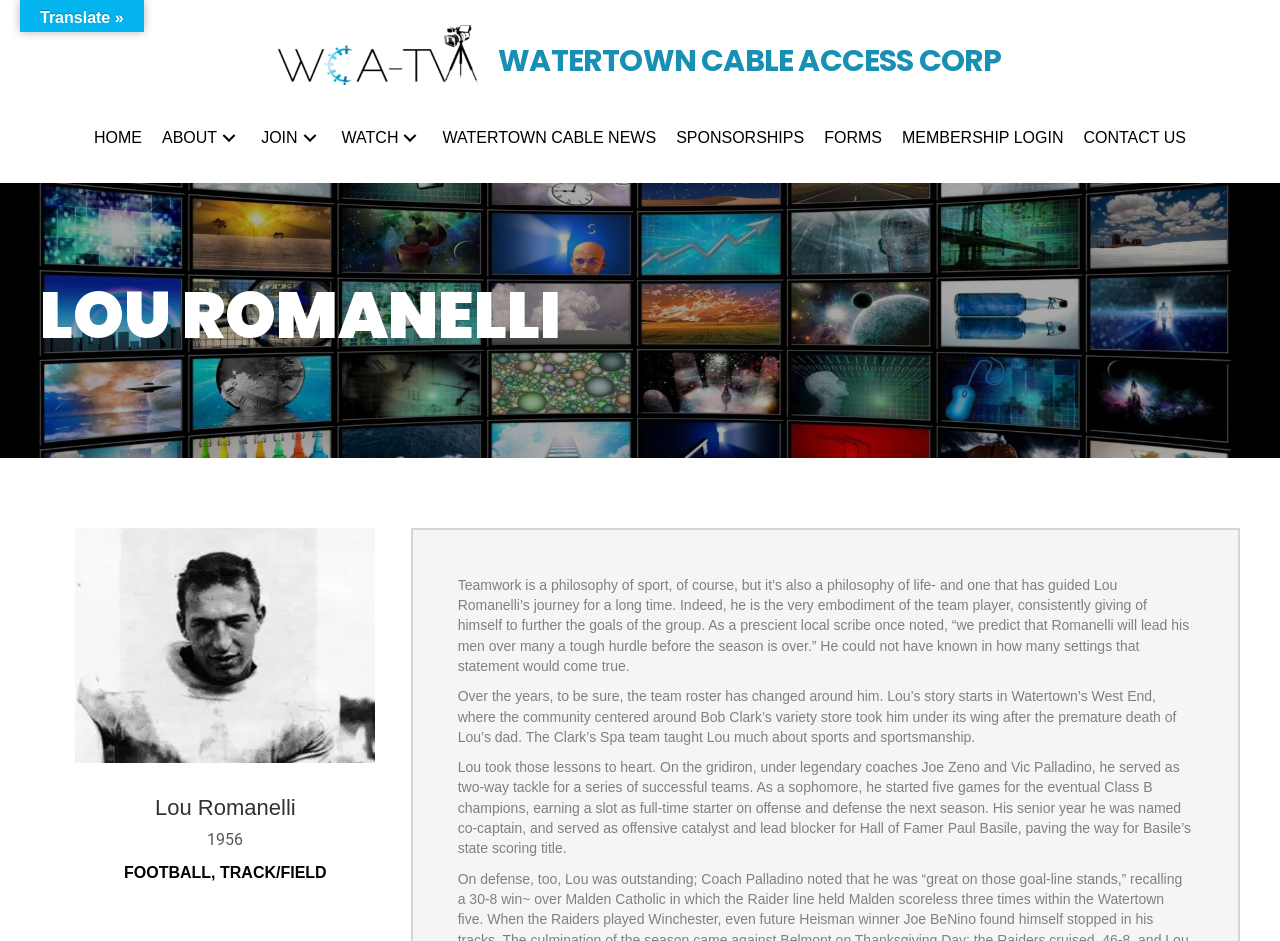What sports did Lou Romanelli play?
Using the image, provide a detailed and thorough answer to the question.

I found the answer by looking at the StaticText 'FOOTBALL, TRACK/FIELD' which is a brief description of Lou Romanelli's athletic career.